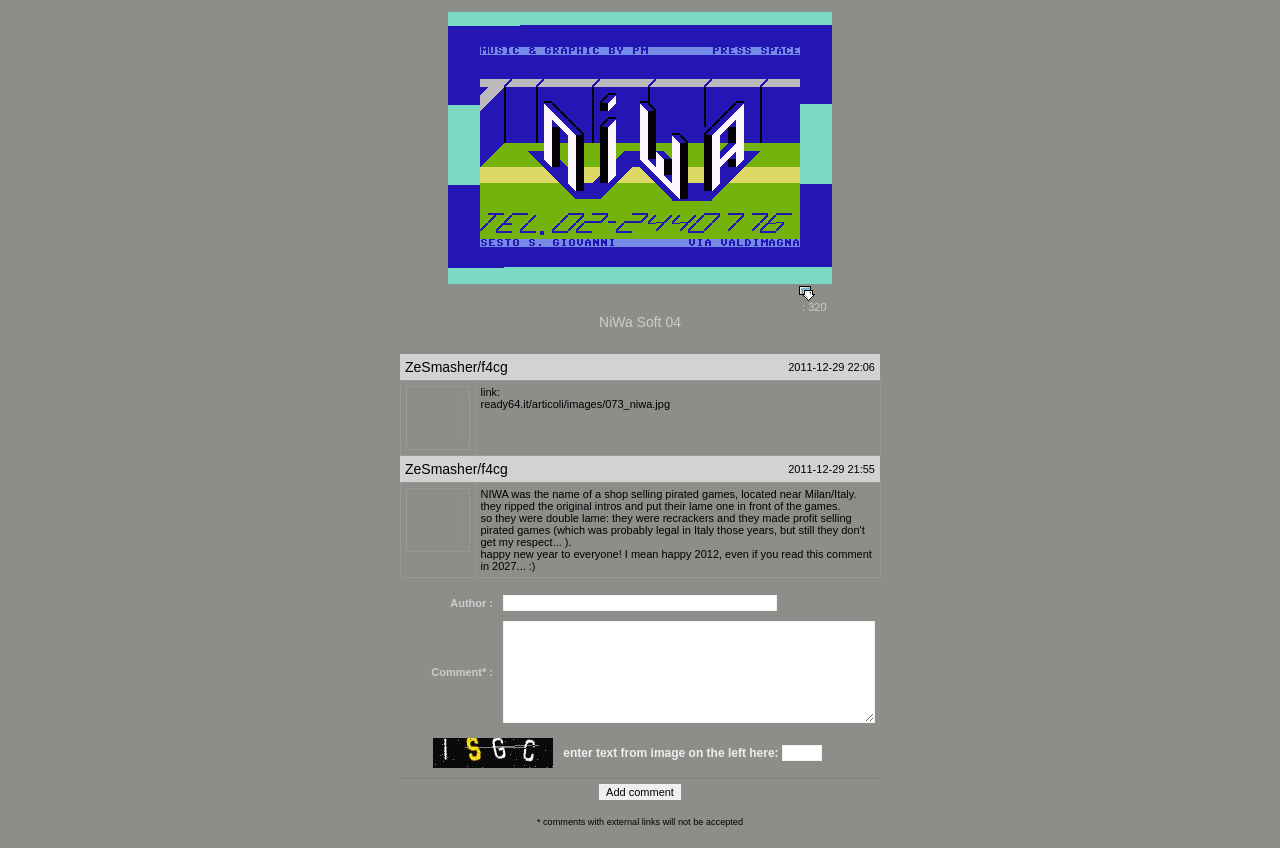Identify the bounding box coordinates of the clickable region required to complete the instruction: "upload an image". The coordinates should be given as four float numbers within the range of 0 and 1, i.e., [left, top, right, bottom].

[0.317, 0.455, 0.367, 0.531]